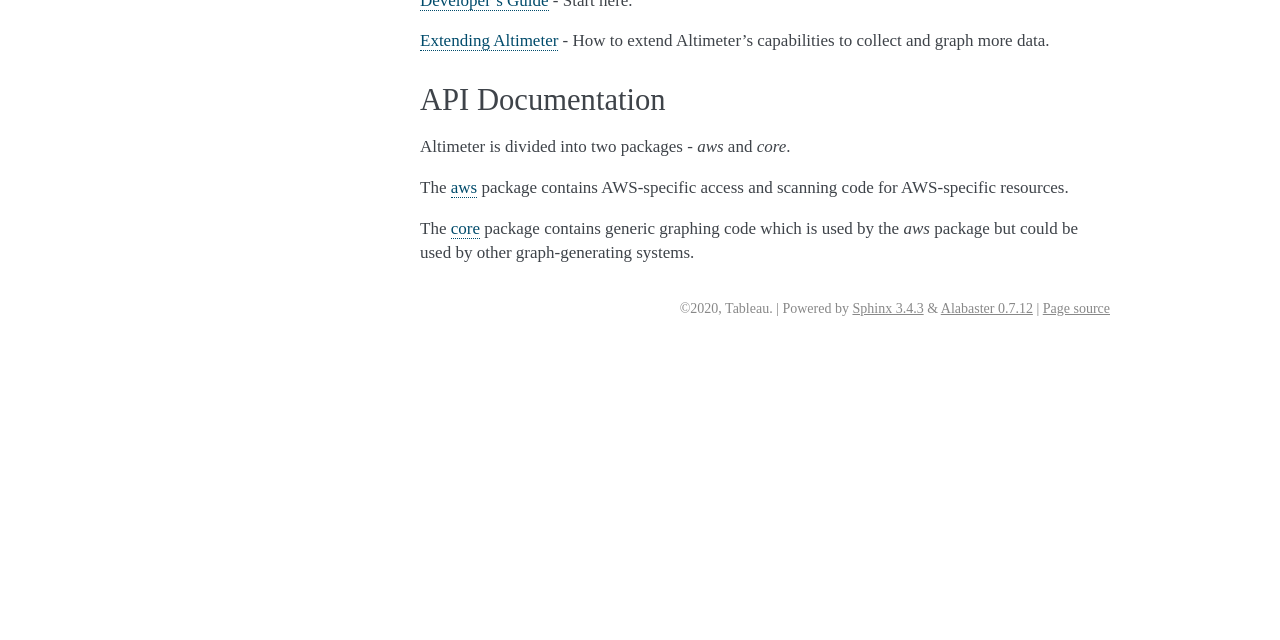Calculate the bounding box coordinates of the UI element given the description: "aws".

[0.352, 0.278, 0.373, 0.309]